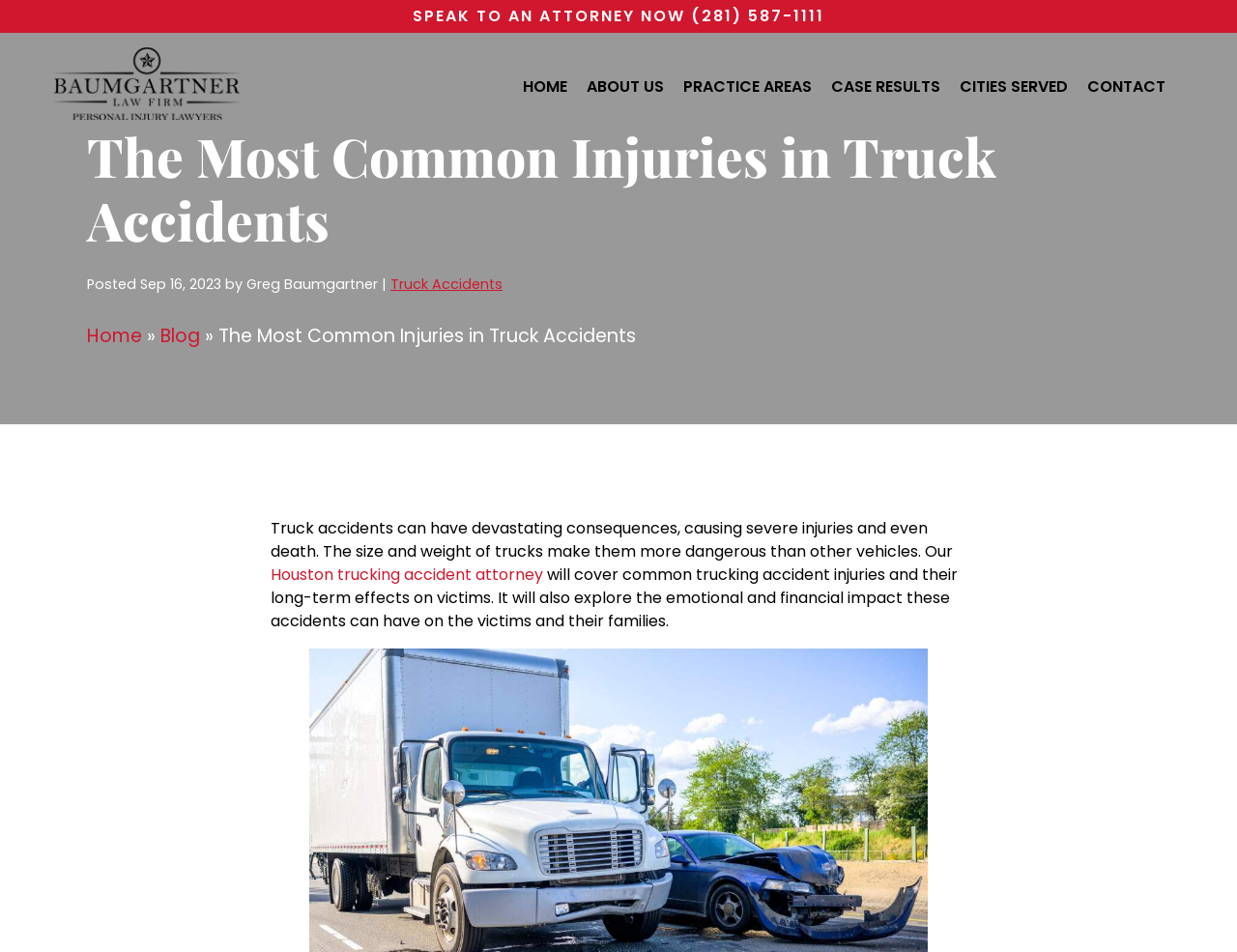What type of accidents is the webpage primarily about?
Analyze the screenshot and provide a detailed answer to the question.

I determined this by reading the heading 'The Most Common Injuries in Truck Accidents' and the text that follows, which discusses the consequences of truck accidents.